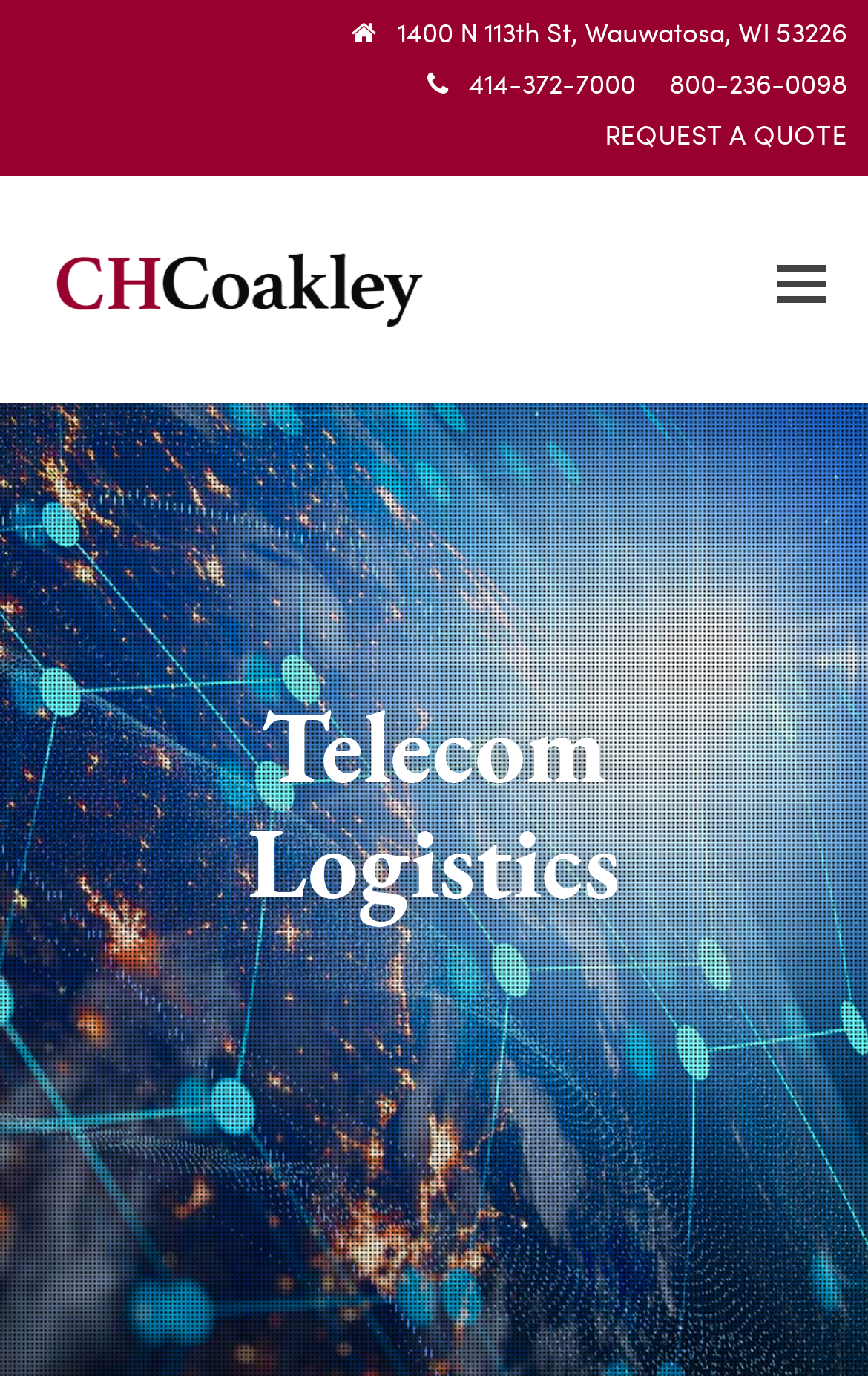Find the bounding box coordinates for the element described here: "Victorian Country Fire Service".

None